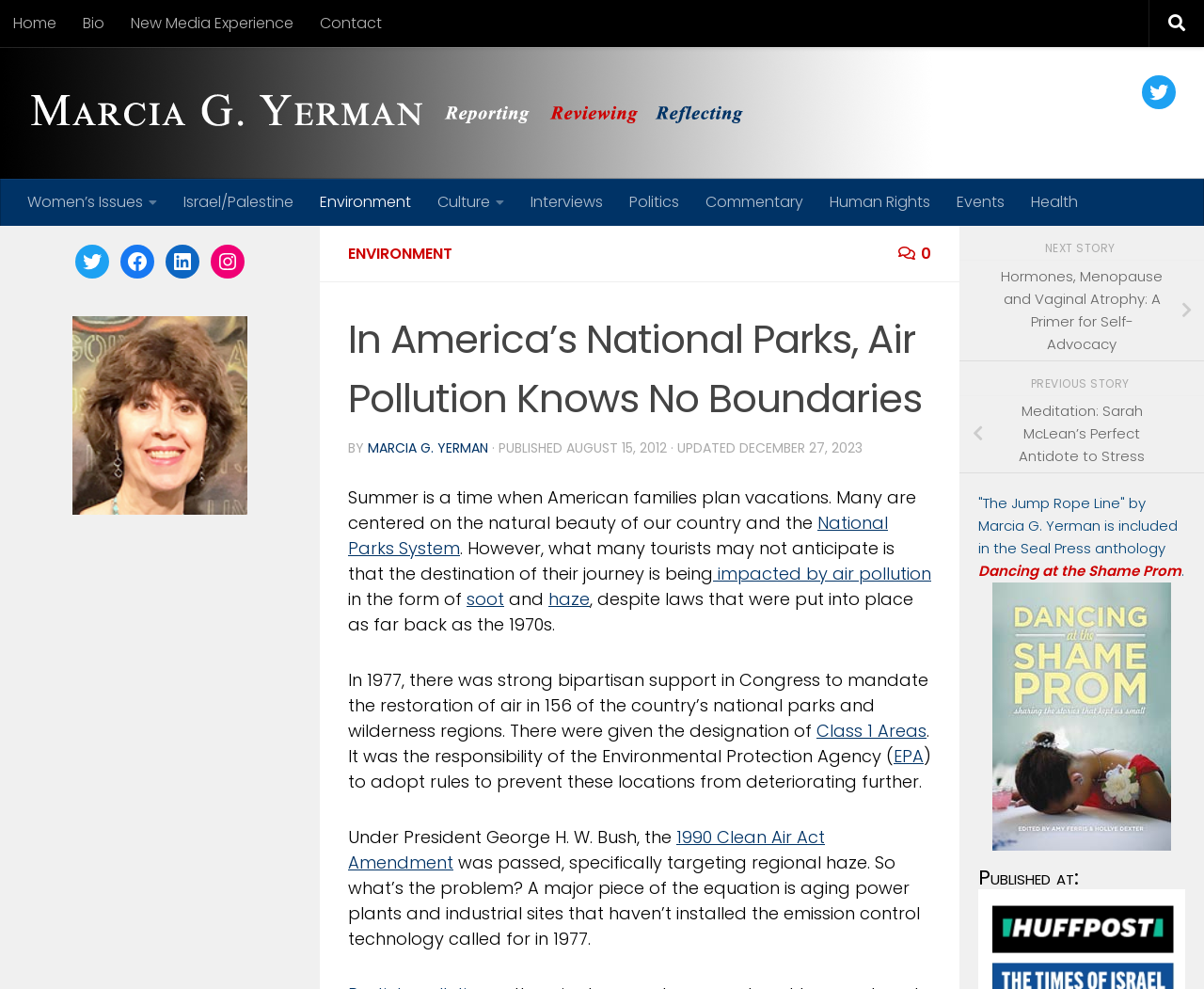Determine the bounding box coordinates of the clickable element to complete this instruction: "View Marcia G. Yerman's profile". Provide the coordinates in the format of four float numbers between 0 and 1, [left, top, right, bottom].

[0.023, 0.086, 0.631, 0.143]